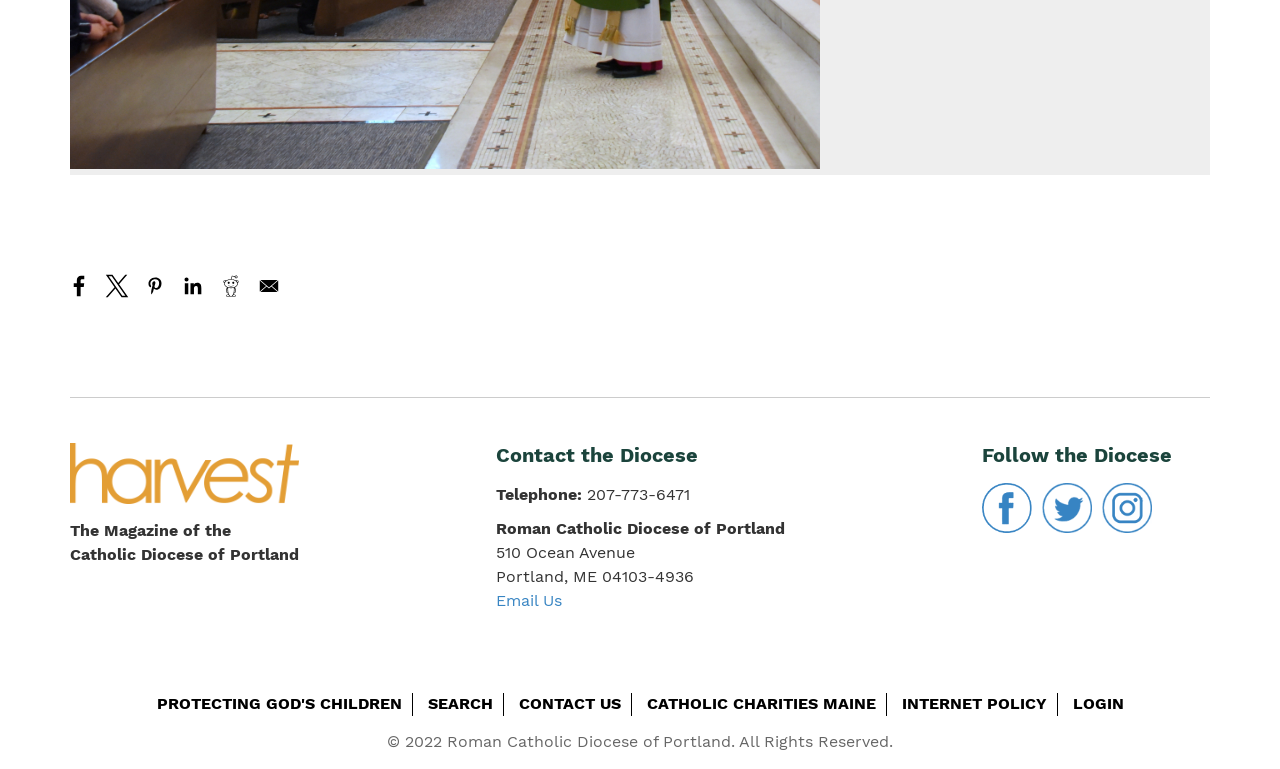Provide a short, one-word or phrase answer to the question below:
What is the name of the diocese?

Roman Catholic Diocese of Portland